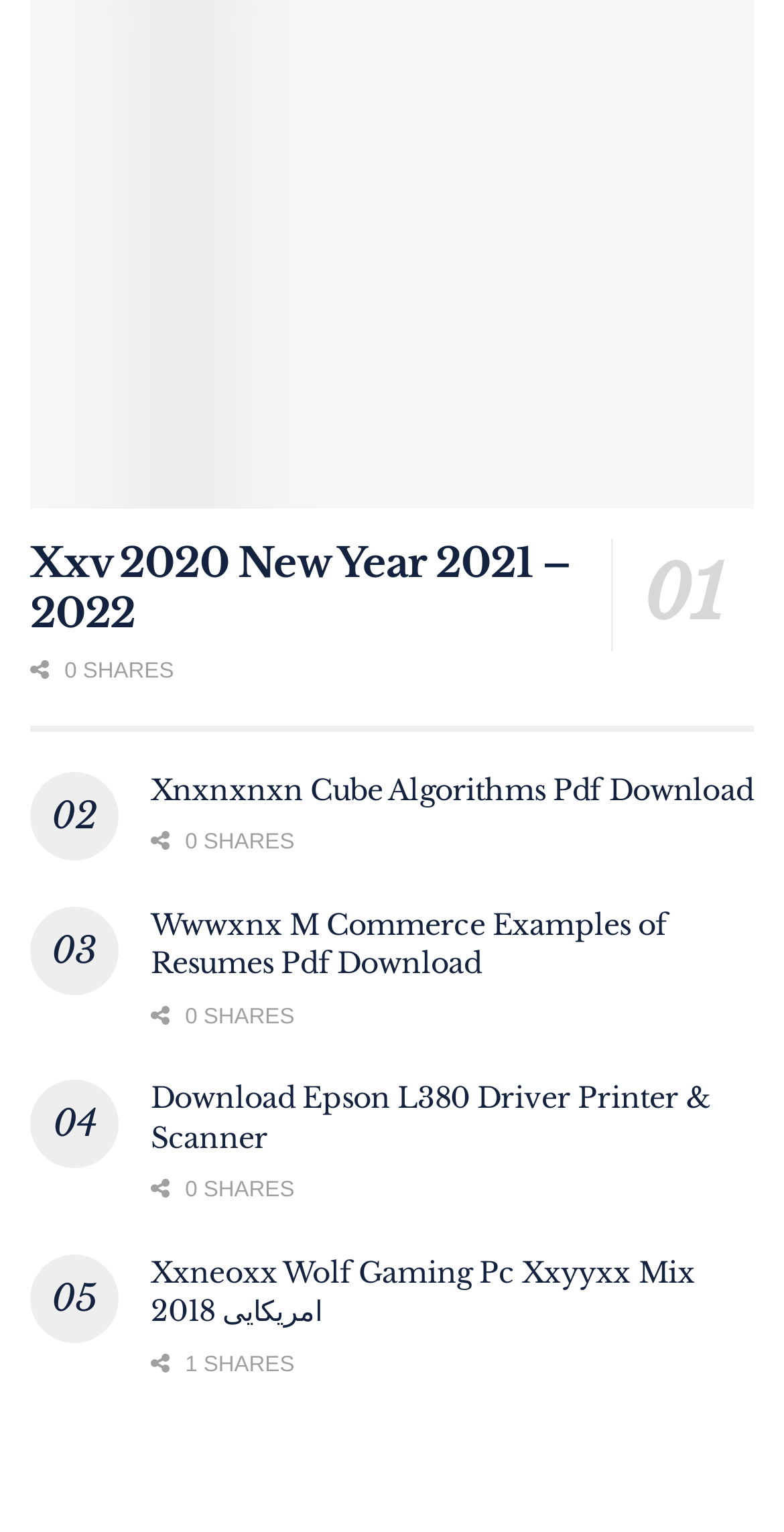Identify the bounding box coordinates of the section that should be clicked to achieve the task described: "Click on the 'LIFESTYLE' link".

[0.064, 0.002, 0.269, 0.031]